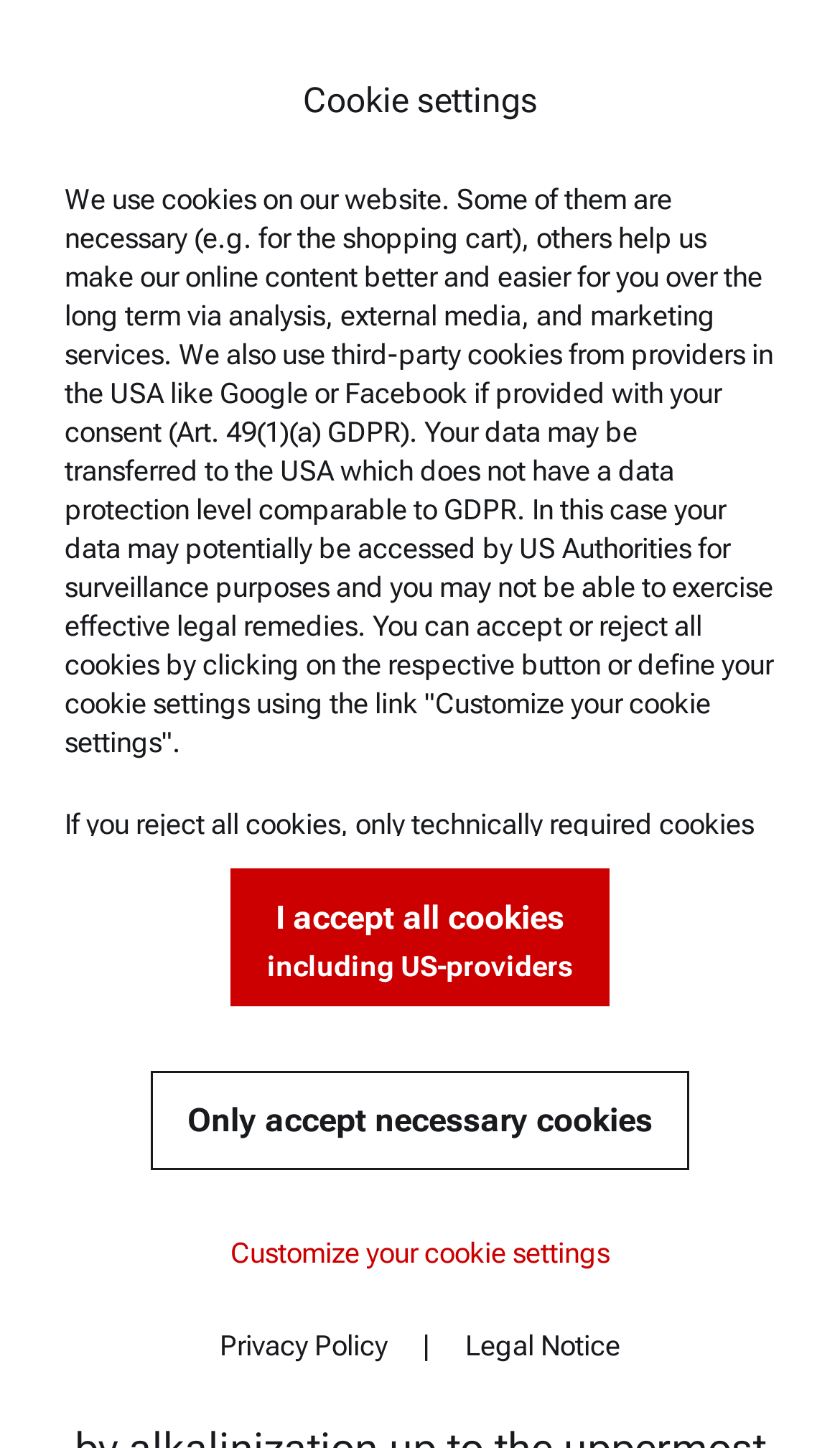Determine the bounding box coordinates of the section to be clicked to follow the instruction: "Click on Career". The coordinates should be given as four float numbers between 0 and 1, formatted as [left, top, right, bottom].

None